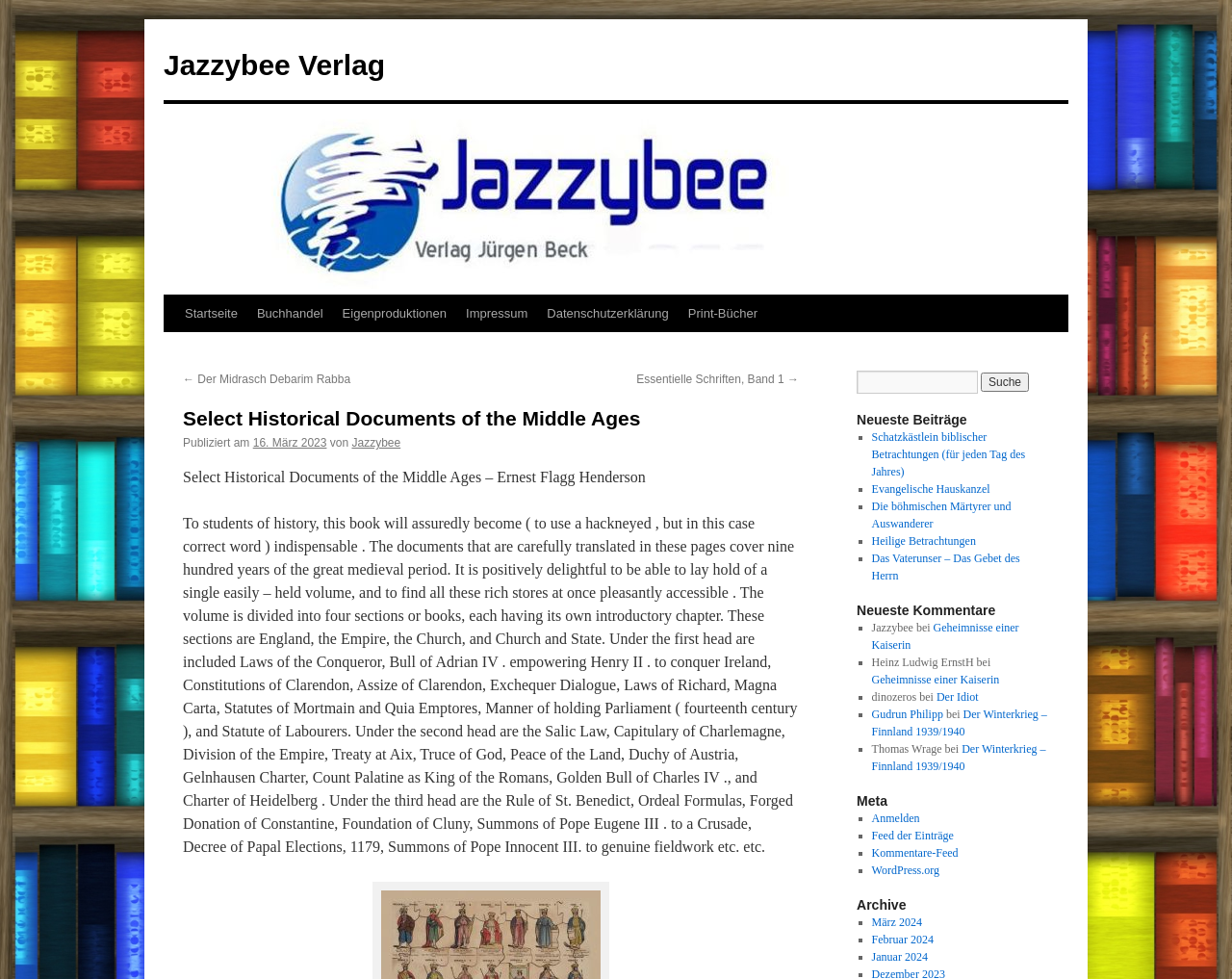Extract the primary header of the webpage and generate its text.

Select Historical Documents of the Middle Ages